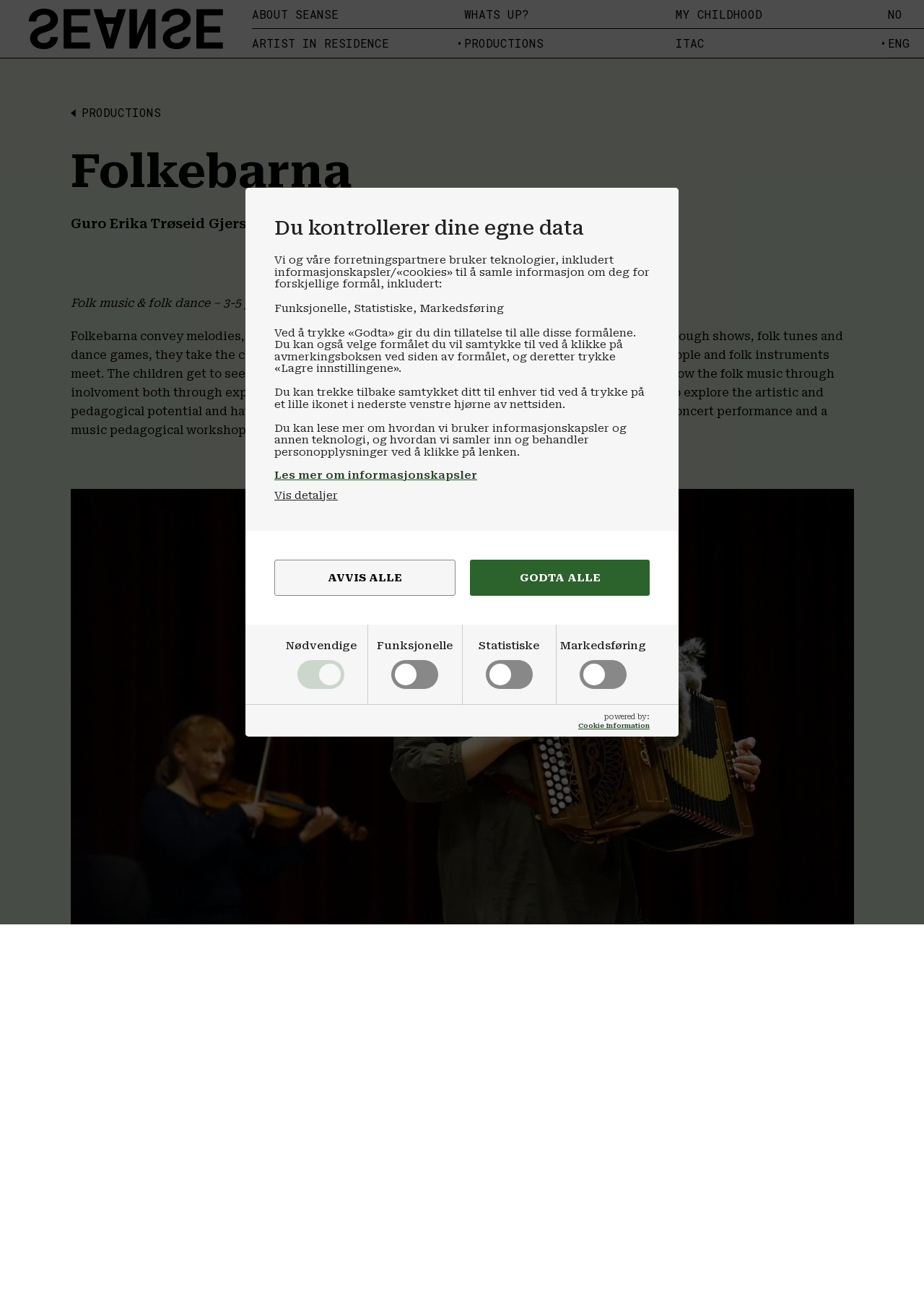Locate the bounding box coordinates of the segment that needs to be clicked to meet this instruction: "Click the 'ABOUT SEANSE' link".

[0.272, 0.006, 0.366, 0.015]